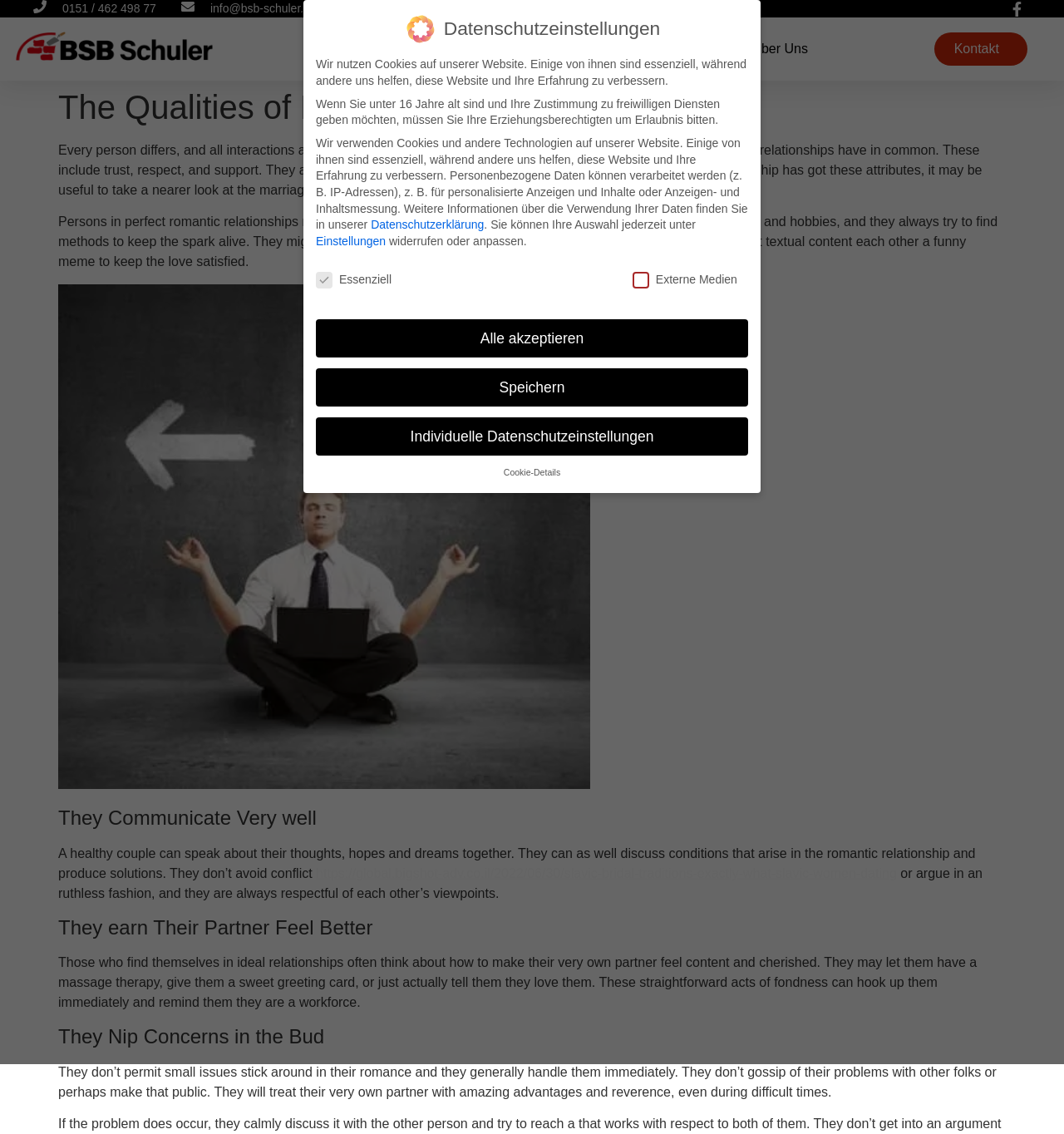Please reply with a single word or brief phrase to the question: 
What is the company name?

bsb-schuler